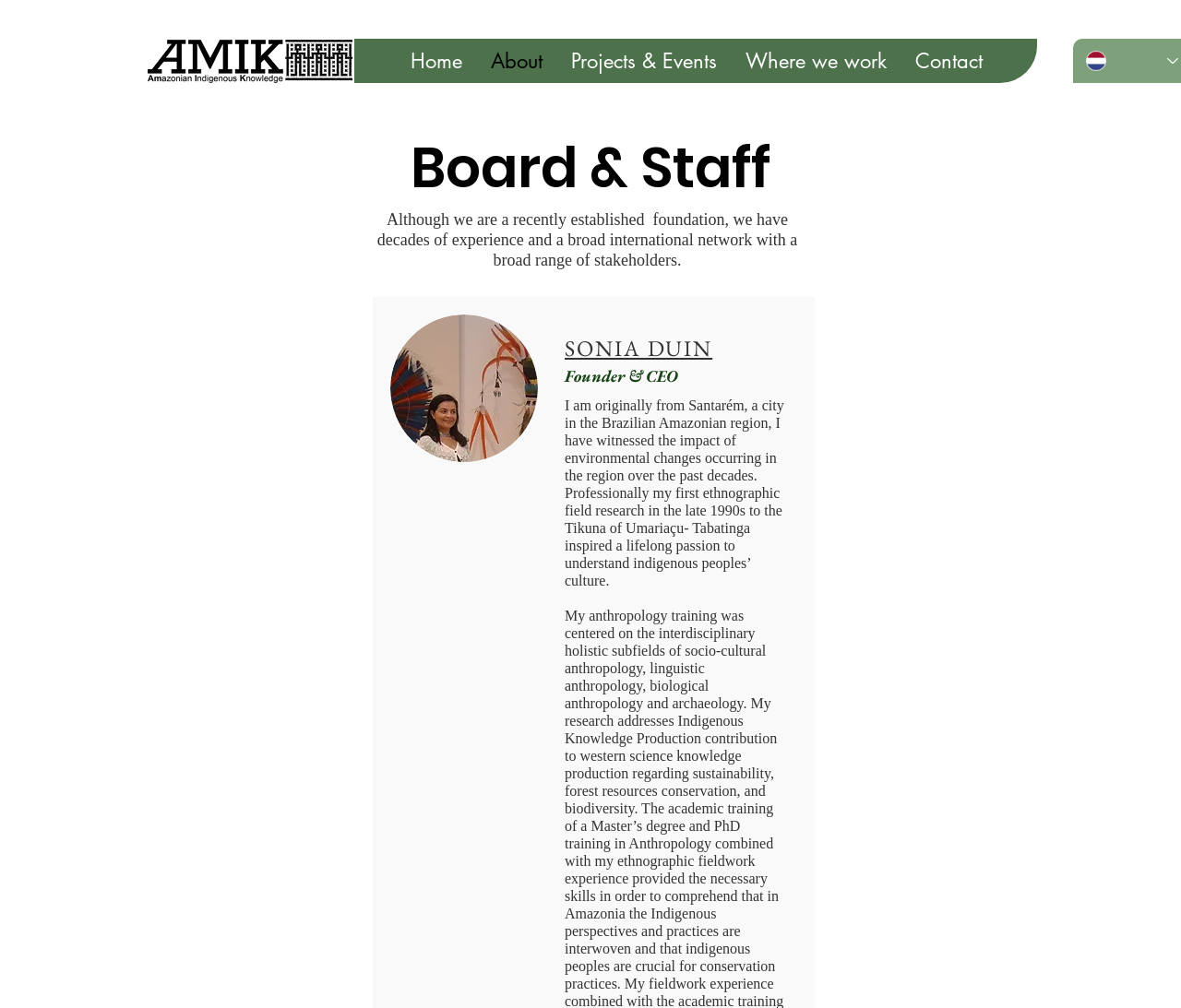Find the bounding box of the UI element described as: "Where we work". The bounding box coordinates should be given as four float values between 0 and 1, i.e., [left, top, right, bottom].

[0.618, 0.038, 0.762, 0.082]